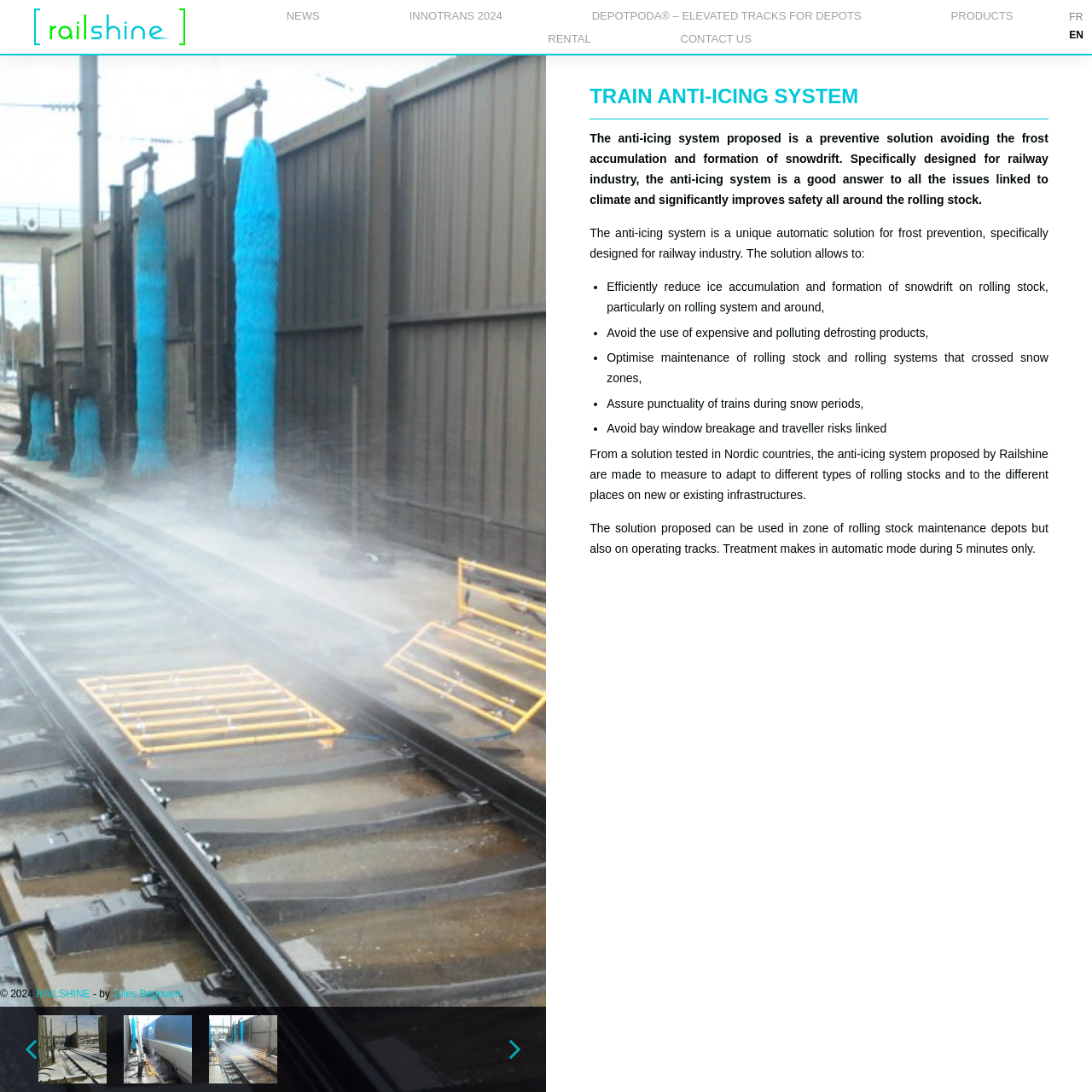Please determine the main heading text of this webpage.

TRAIN ANTI-ICING SYSTEM